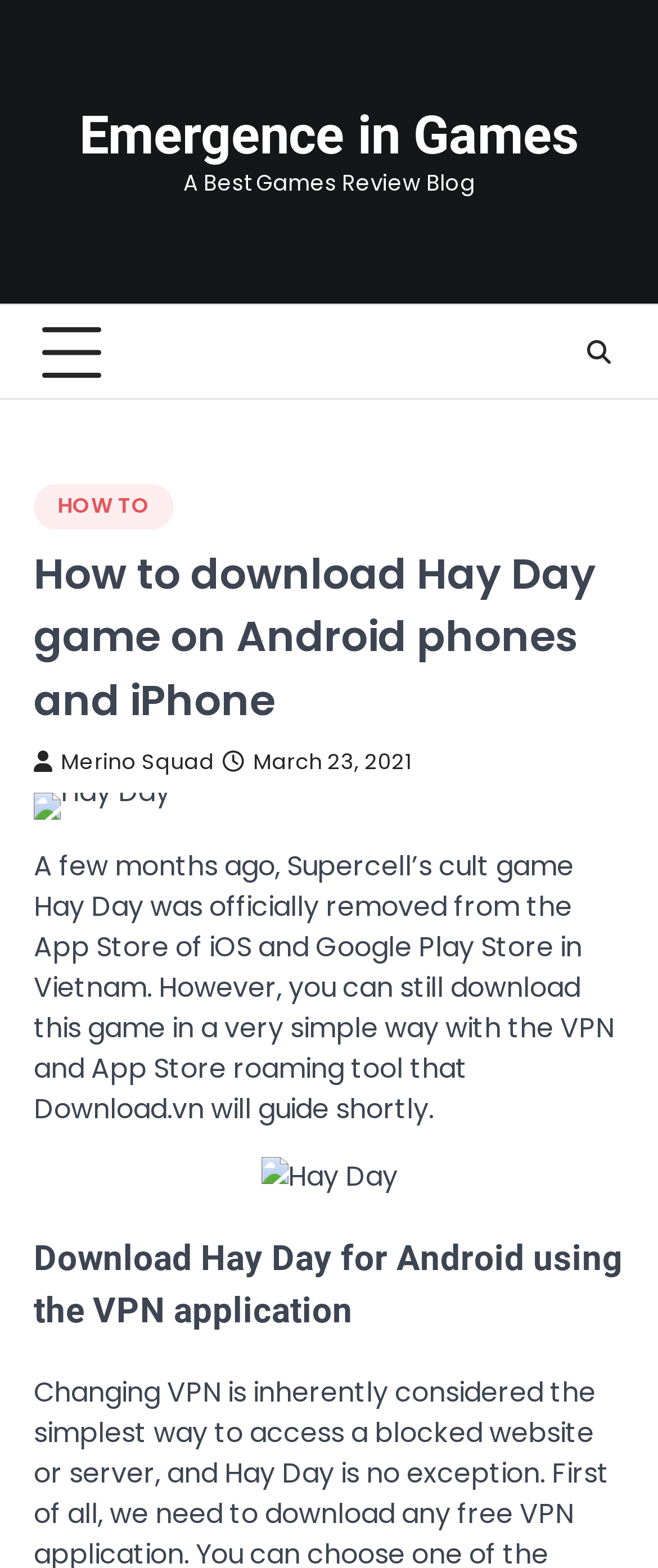Please provide a comprehensive response to the question below by analyzing the image: 
What is the name of the game being discussed?

The name of the game being discussed is Hay Day, which can be inferred from the multiple mentions of 'Hay Day' in the webpage, including the image captions and the text descriptions.